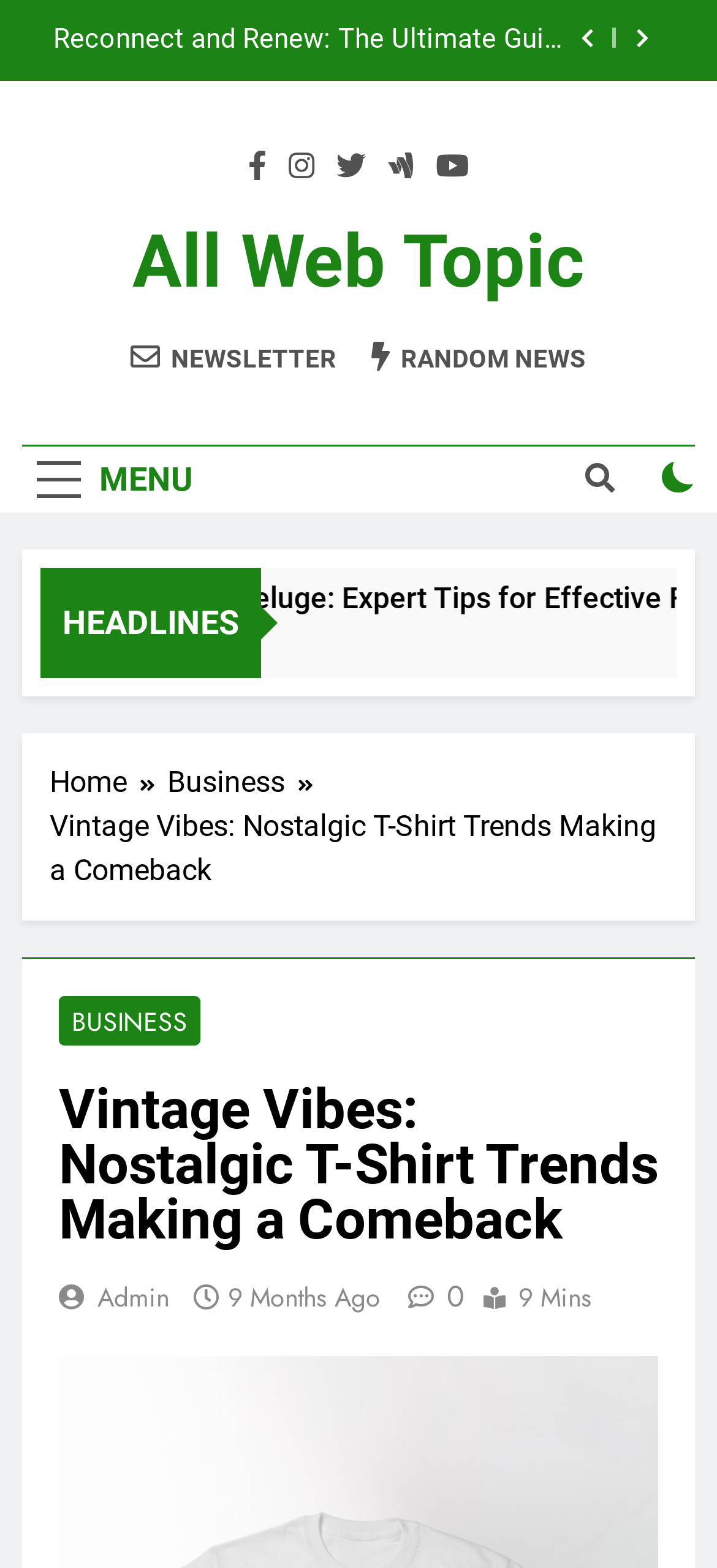Describe every aspect of the webpage comprehensively.

This webpage is about nostalgic t-shirt trends making a comeback, as indicated by the title "Vintage Vibes: Nostalgic T-Shirt Trends Making a Comeback". 

At the top right corner, there are two buttons with icons '\uf053' and '\uf054'. Below them, there are five social media links with icons '\uf39e', '\uf16d', '\uf099', '\uf1ee', and '\uf167'. 

On the top left, there is a button labeled "MENU" and another button with an icon '\uf002' to its right. A checkbox is located to the right of these buttons. 

The main content area is divided into two sections. On the left, there is a navigation section labeled "Breadcrumbs" with links to "Home" and "Business". Below this section, there is a heading with the title "Vintage Vibes: Nostalgic T-Shirt Trends Making a Comeback" and a link to "BUSINESS". 

On the right side of the main content area, there is a figure with a link to "custom made box" and an image with the same description. 

Below the navigation section, there is a section with links to "All Web Topic", "NEWSLETTER", and "RANDOM NEWS". 

The main article content starts with a heading "Vintage Vibes: Nostalgic T-Shirt Trends Making a Comeback" and is followed by links to "Admin", a timestamp "9 Months Ago", and an icon '\uf4ad0'. The article also mentions "9 Mins" at the bottom.